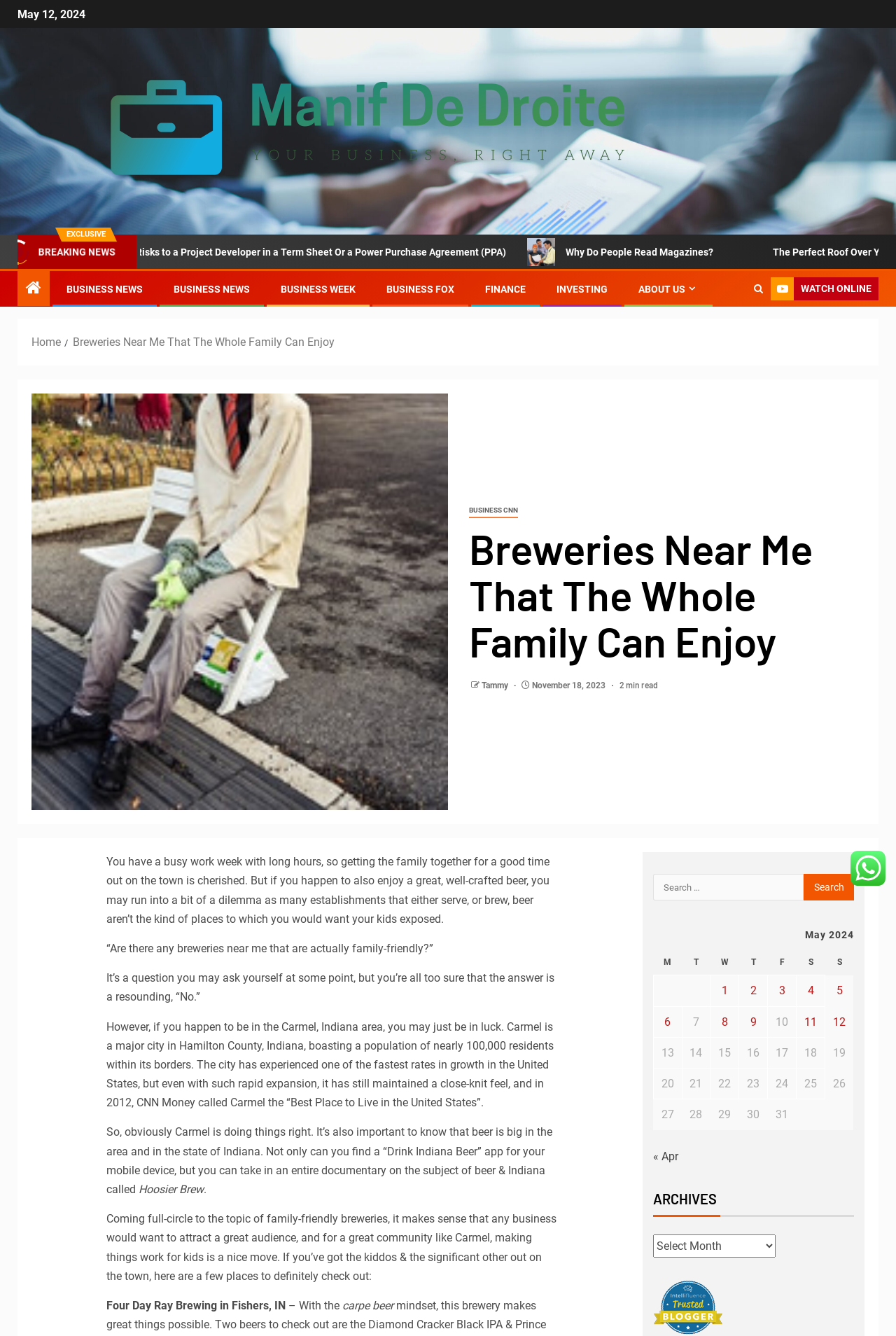Give a short answer to this question using one word or a phrase:
How many links are in the 'BUSINESS NEWS' section?

4